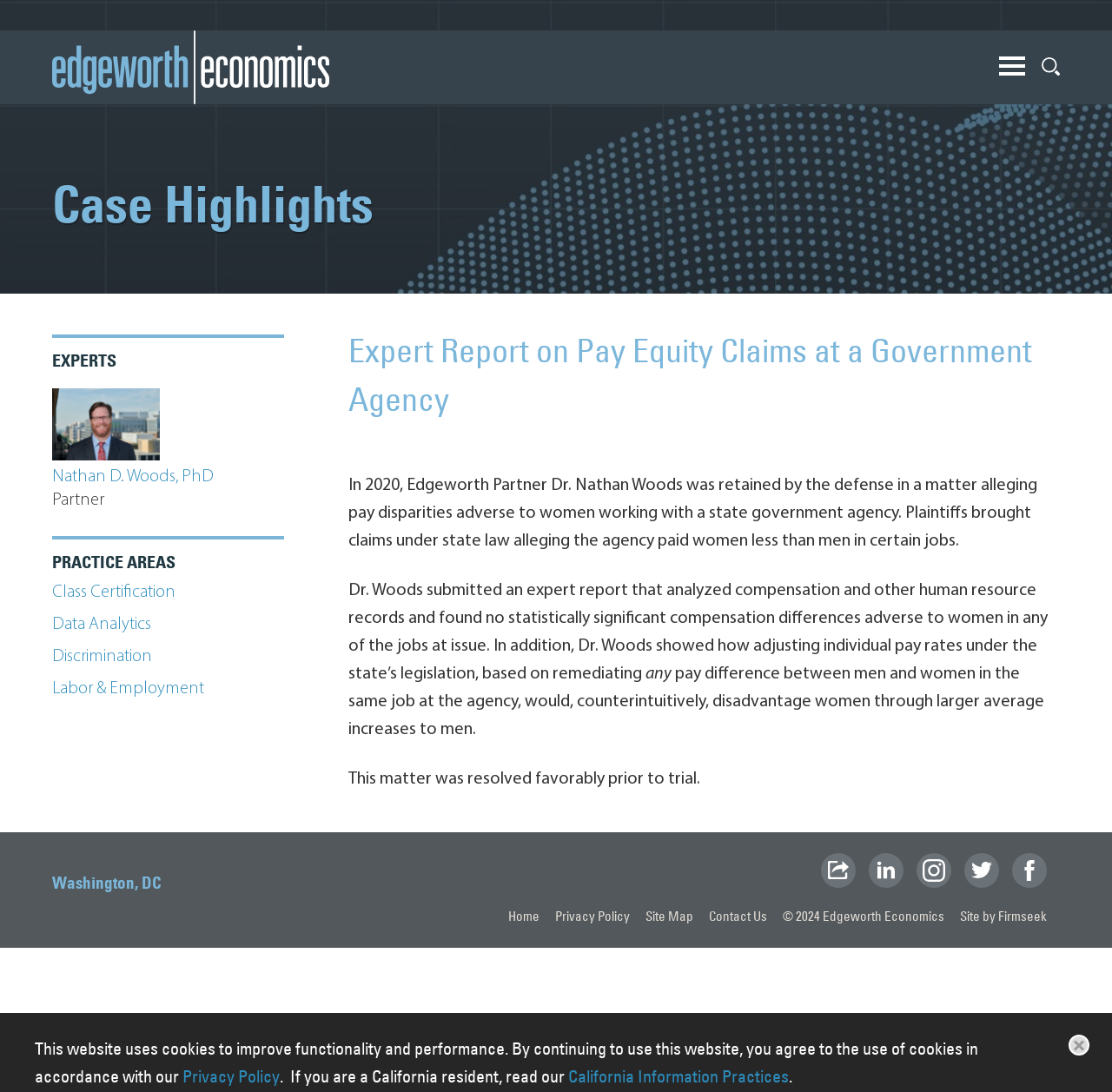Bounding box coordinates should be in the format (top-left x, top-left y, bottom-right x, bottom-right y) and all values should be floating point numbers between 0 and 1. Determine the bounding box coordinate for the UI element described as: Nathan D. Woods, PhD

[0.047, 0.429, 0.192, 0.445]